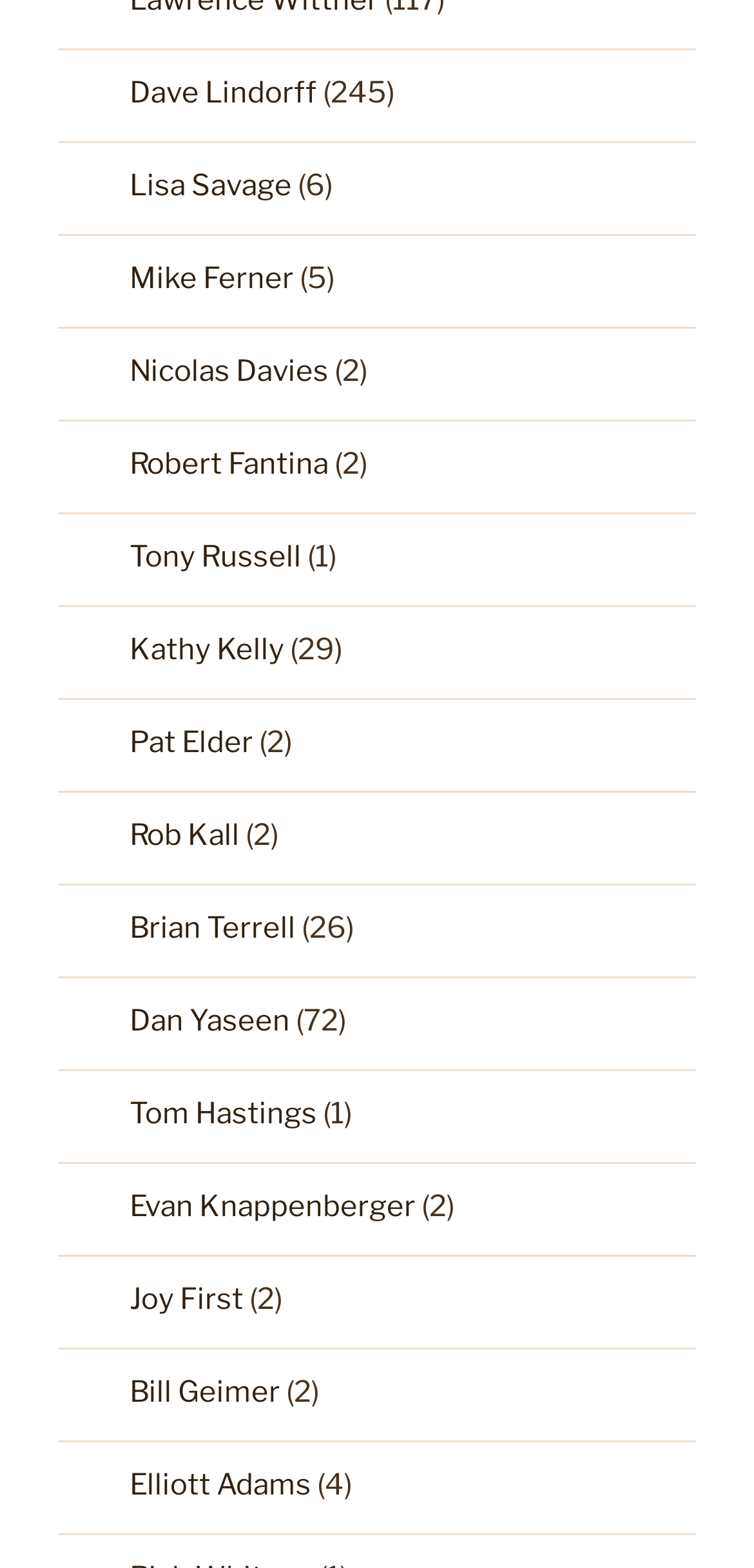How many authors have more than 5 articles?
Please respond to the question with a detailed and informative answer.

I looked at the StaticText elements next to each author's link and counted the number of authors with more than 5 articles, which is 2.